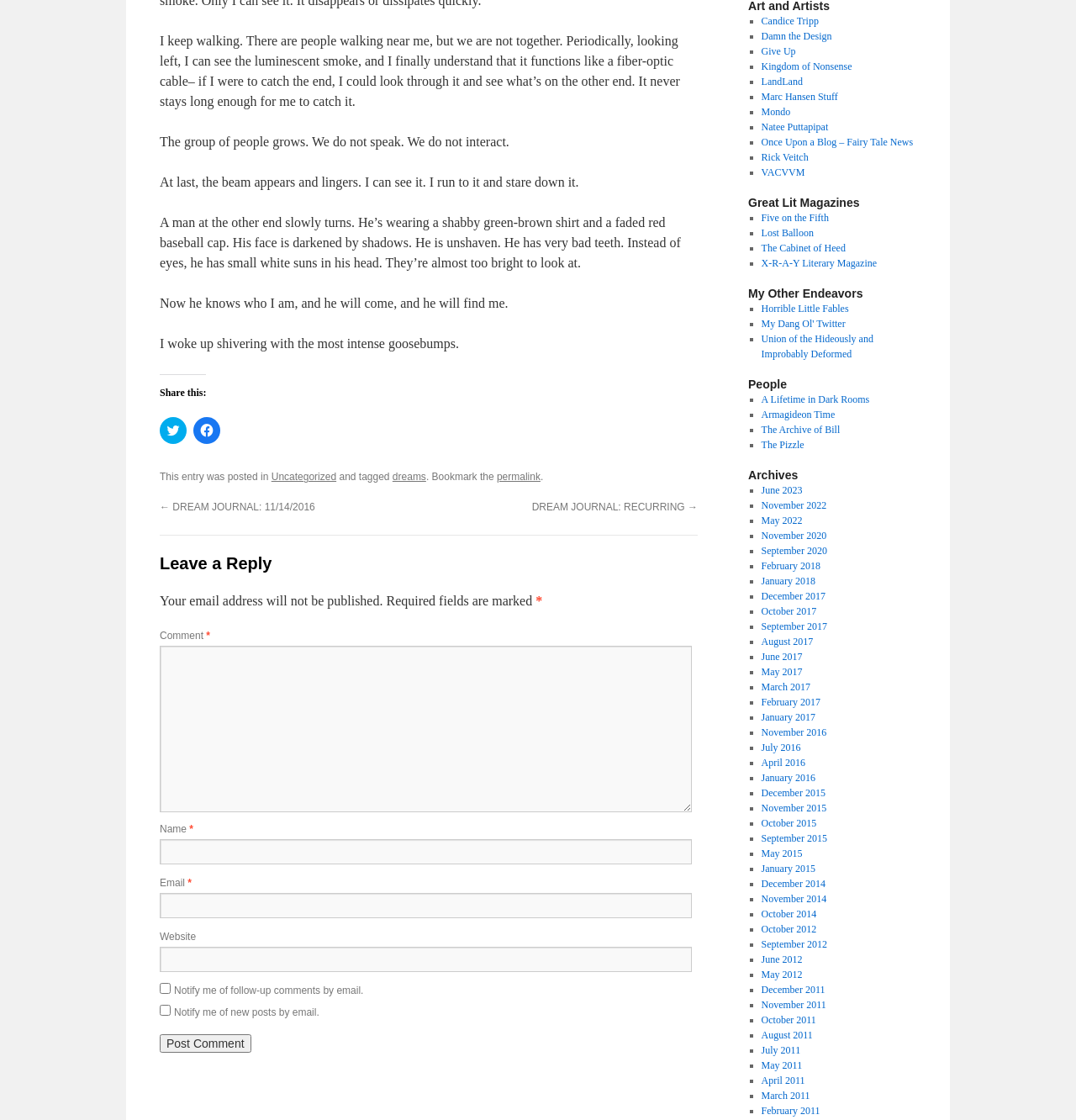From the webpage screenshot, predict the bounding box of the UI element that matches this description: "About Us".

None